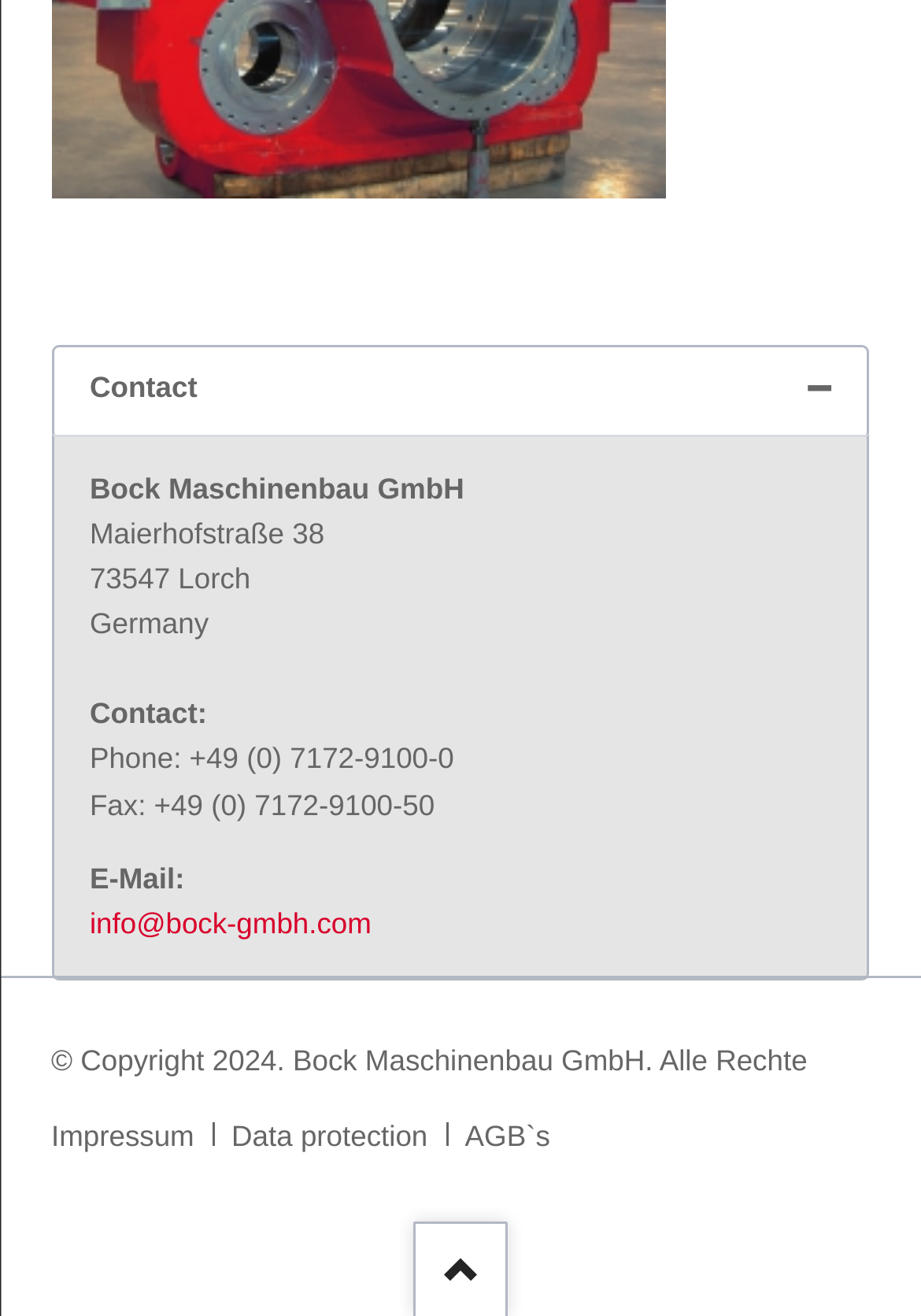Provide a thorough and detailed response to the question by examining the image: 
What is the phone number?

I found the phone number by looking at the StaticText element with the text 'Phone: +49 (0) 7172-9100-0' which is located in the Contact tabpanel.